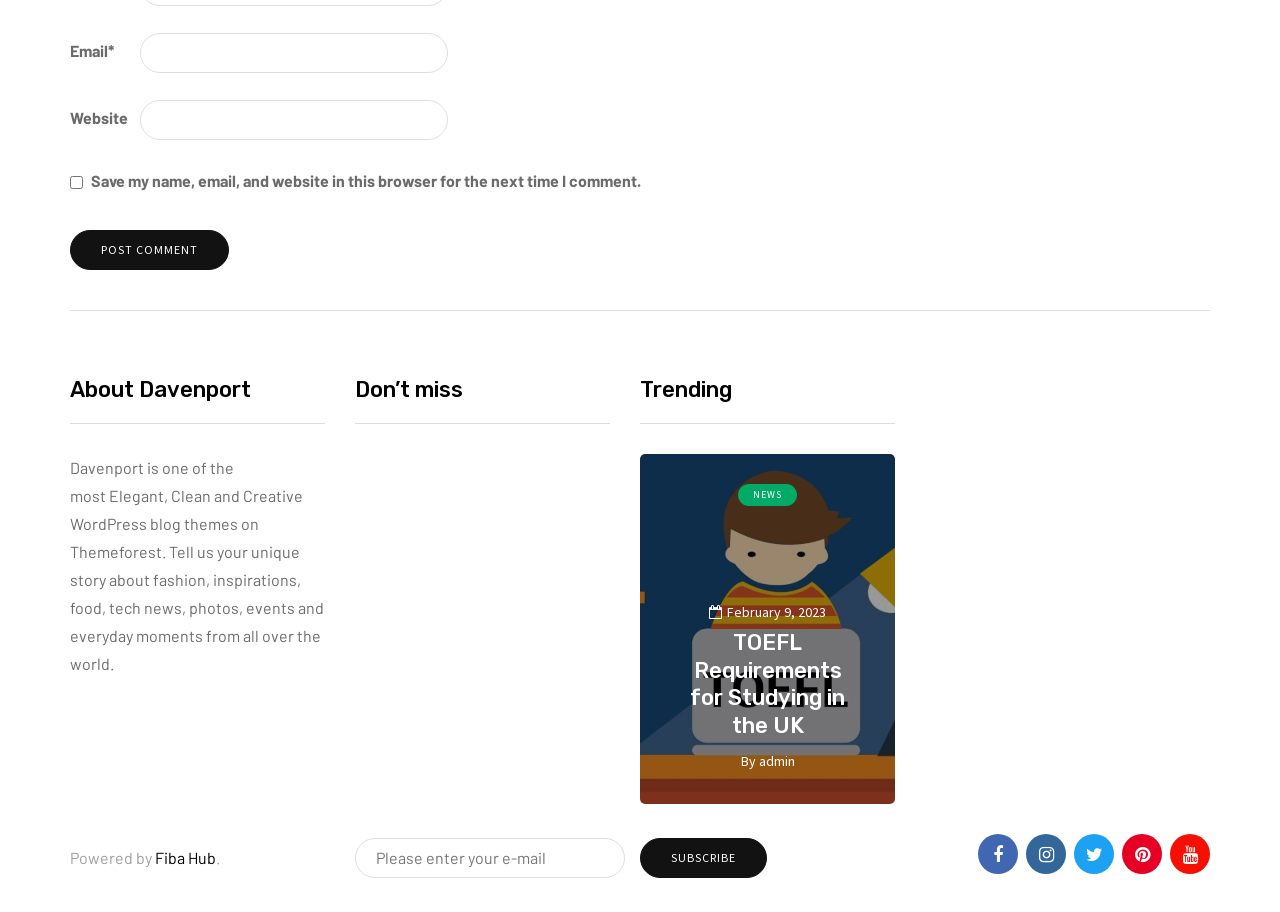Please answer the following question as detailed as possible based on the image: 
What is the title of the first article?

I looked for the first heading element and found the title of the first article, which is 'Drift Scooter - Revolutionizing Urban Mobility'.